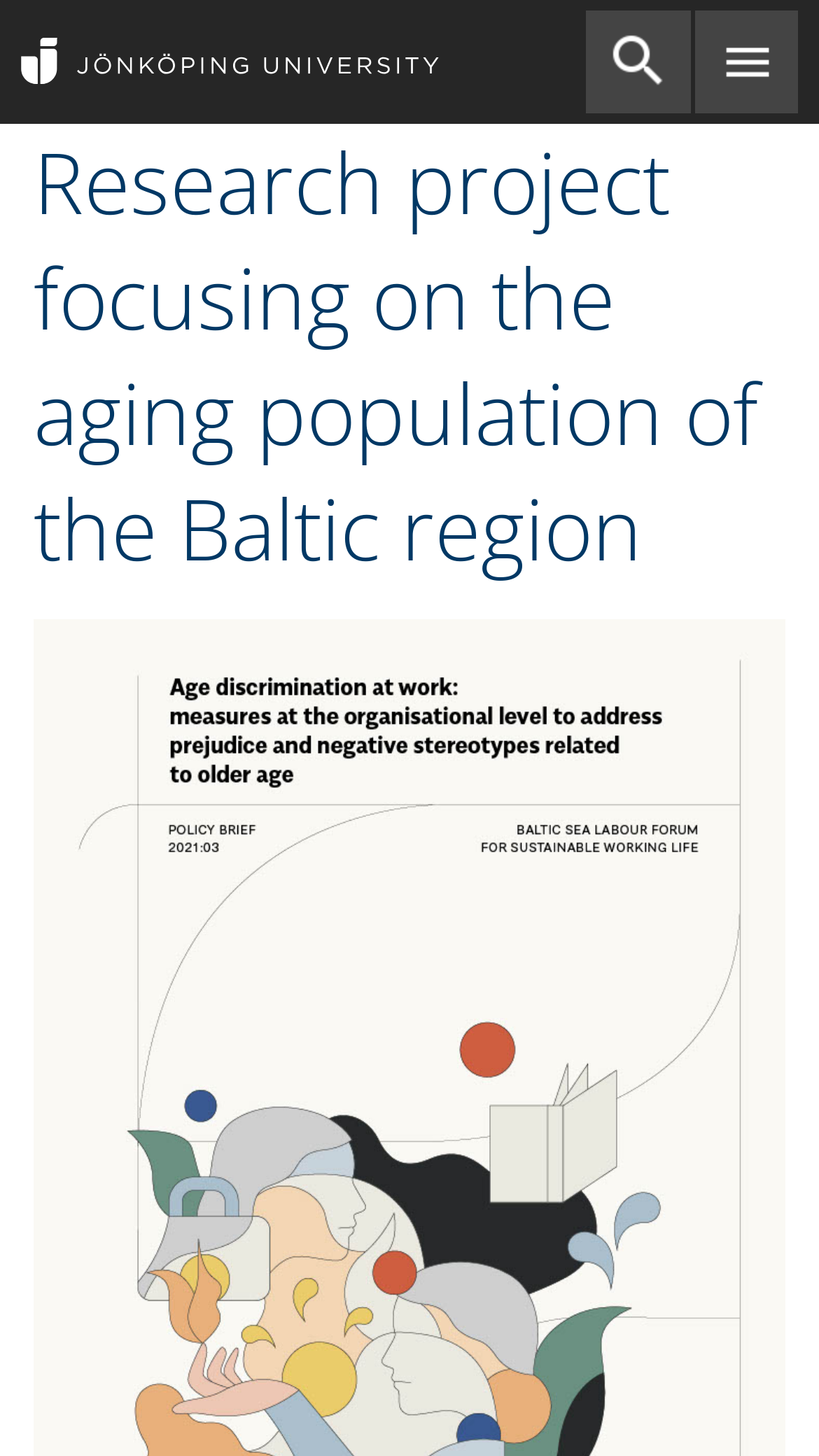Extract the top-level heading from the webpage and provide its text.

Research project focusing on the aging population of the Baltic region